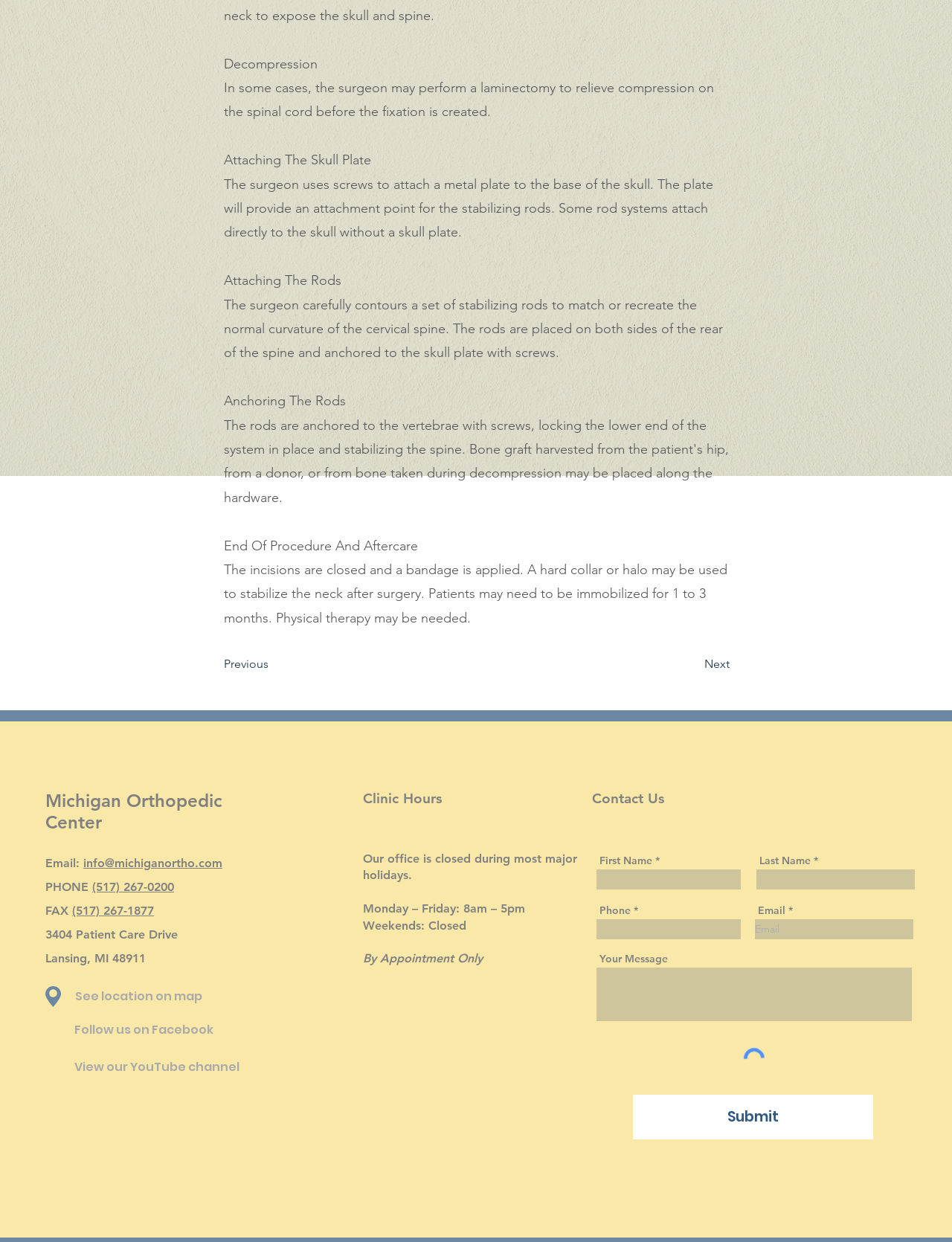Determine the bounding box coordinates for the HTML element described here: "name="email" placeholder="Email"".

[0.793, 0.74, 0.959, 0.756]